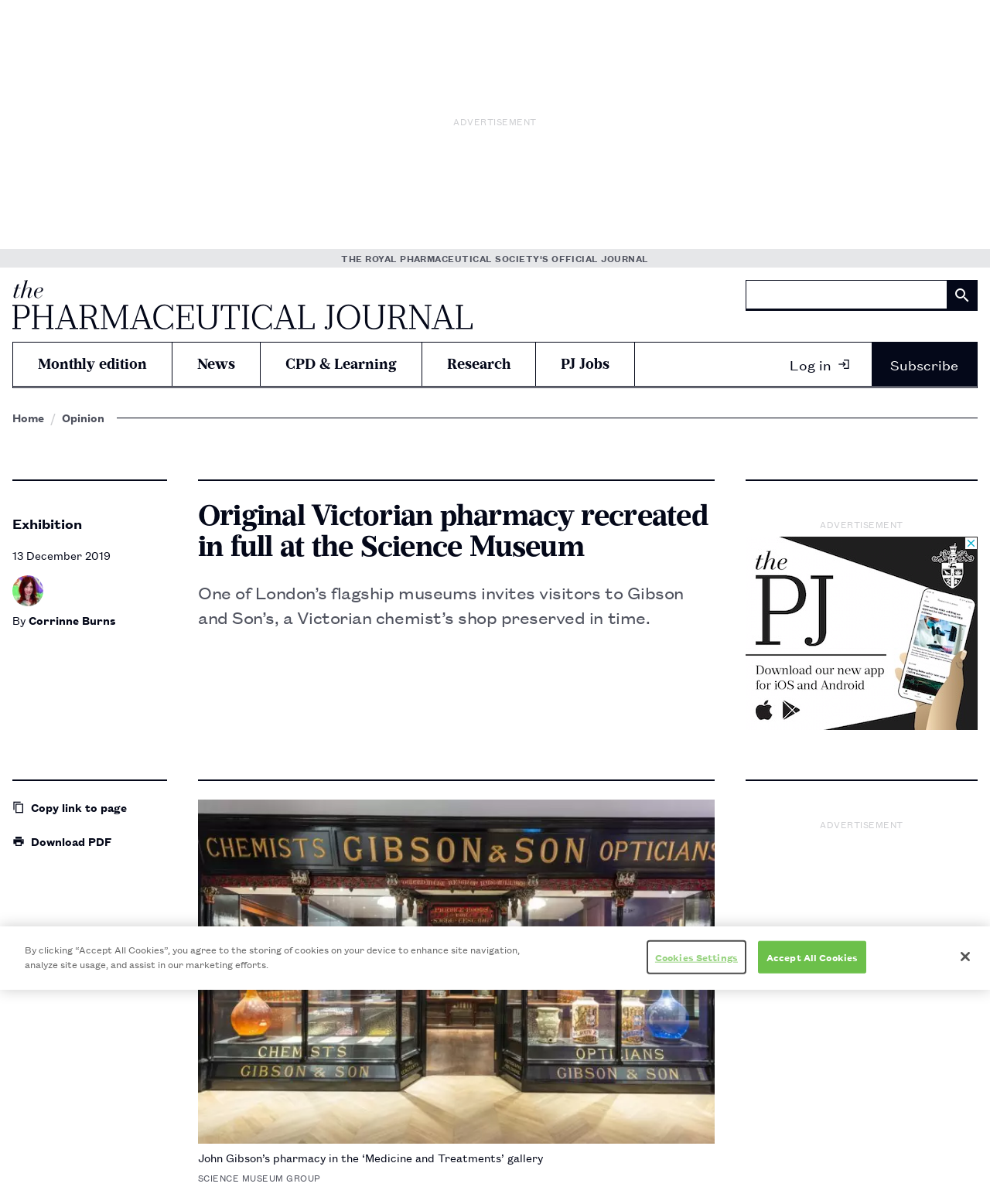Give a one-word or short phrase answer to this question: 
What is the date of the article?

13 December 2019